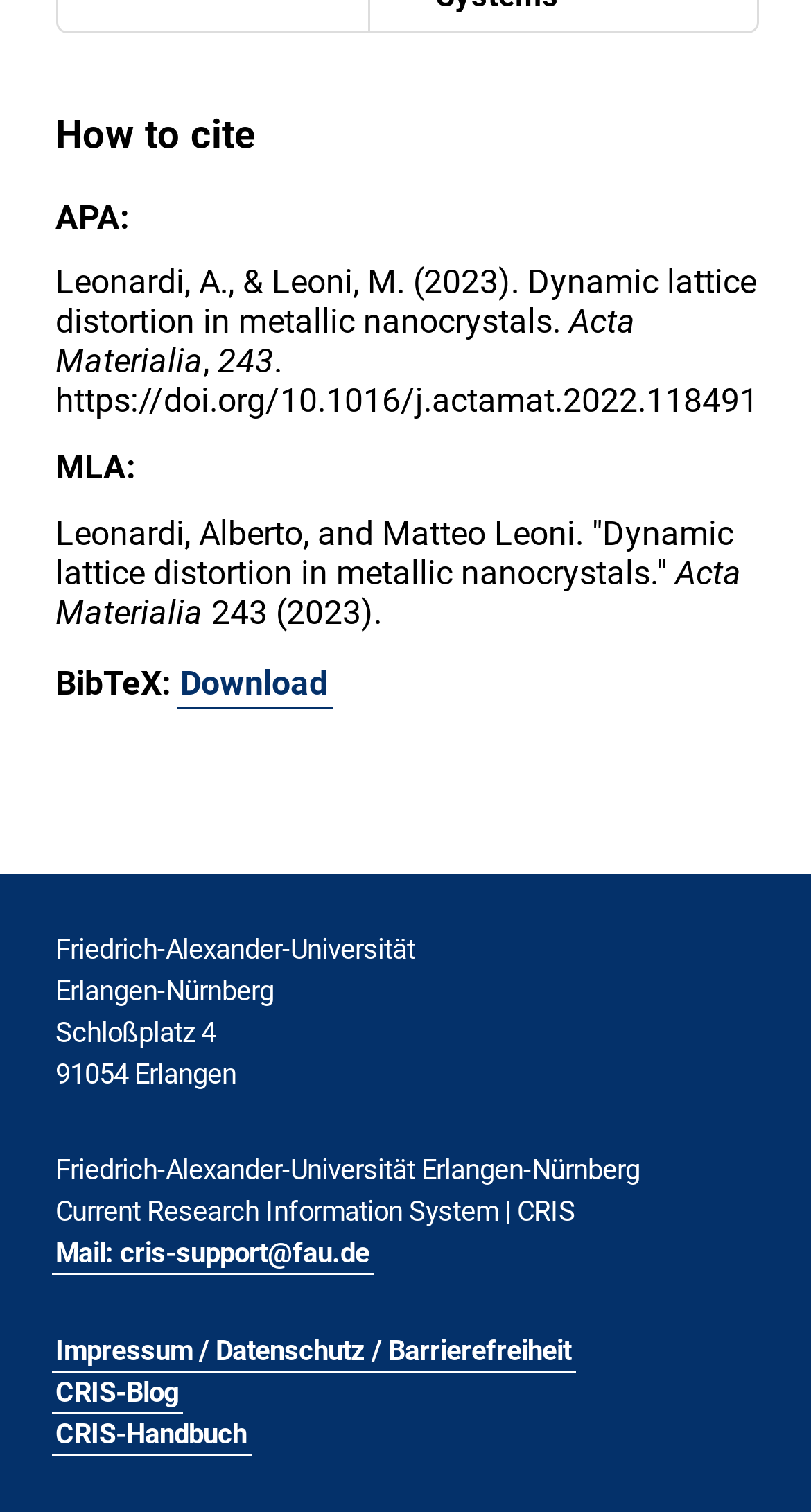Please respond to the question using a single word or phrase:
What is the title of the research paper?

Dynamic lattice distortion in metallic nanocrystals